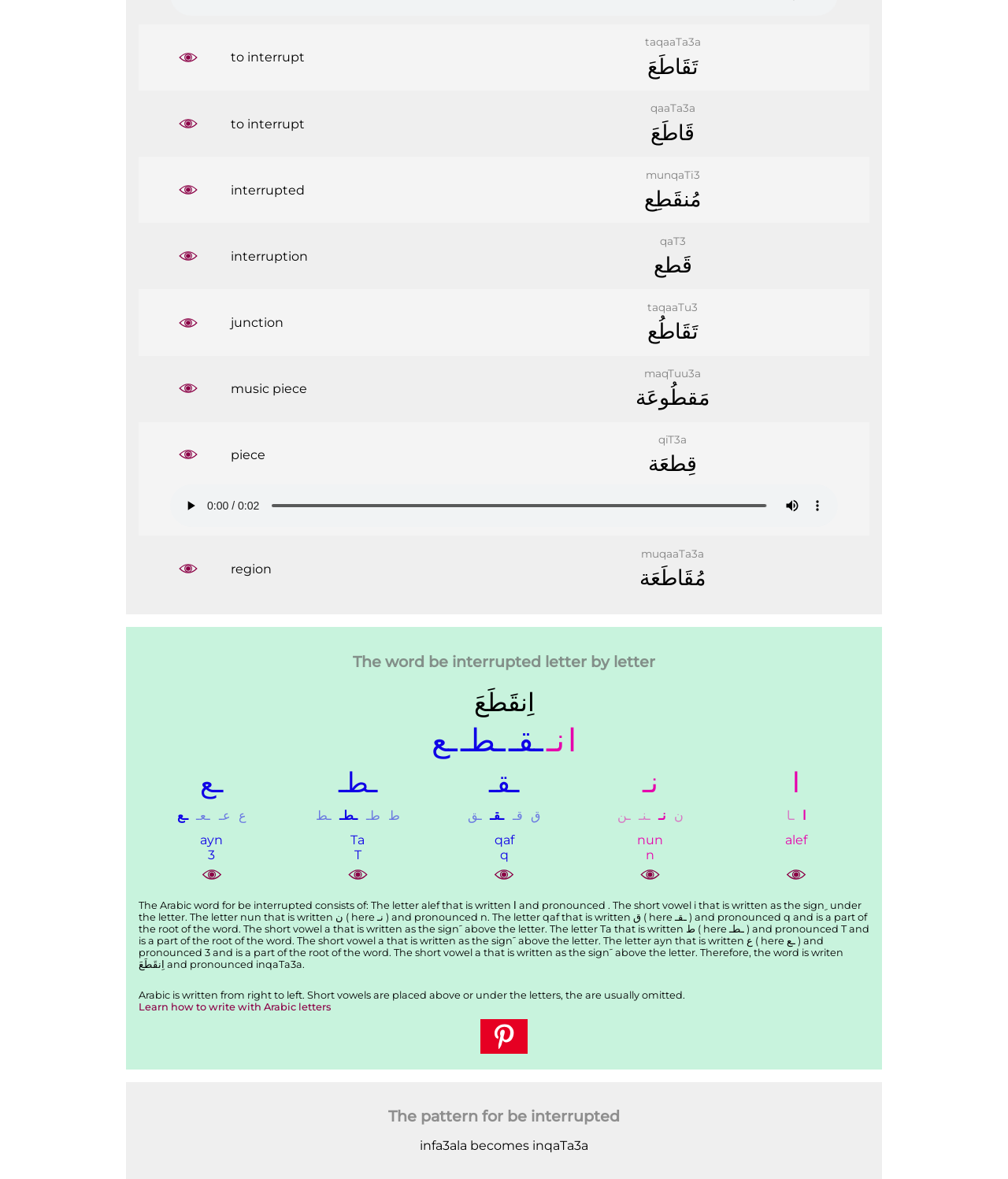Please answer the following question using a single word or phrase: 
How many letters are in the Arabic word for 'be interrupted'?

6